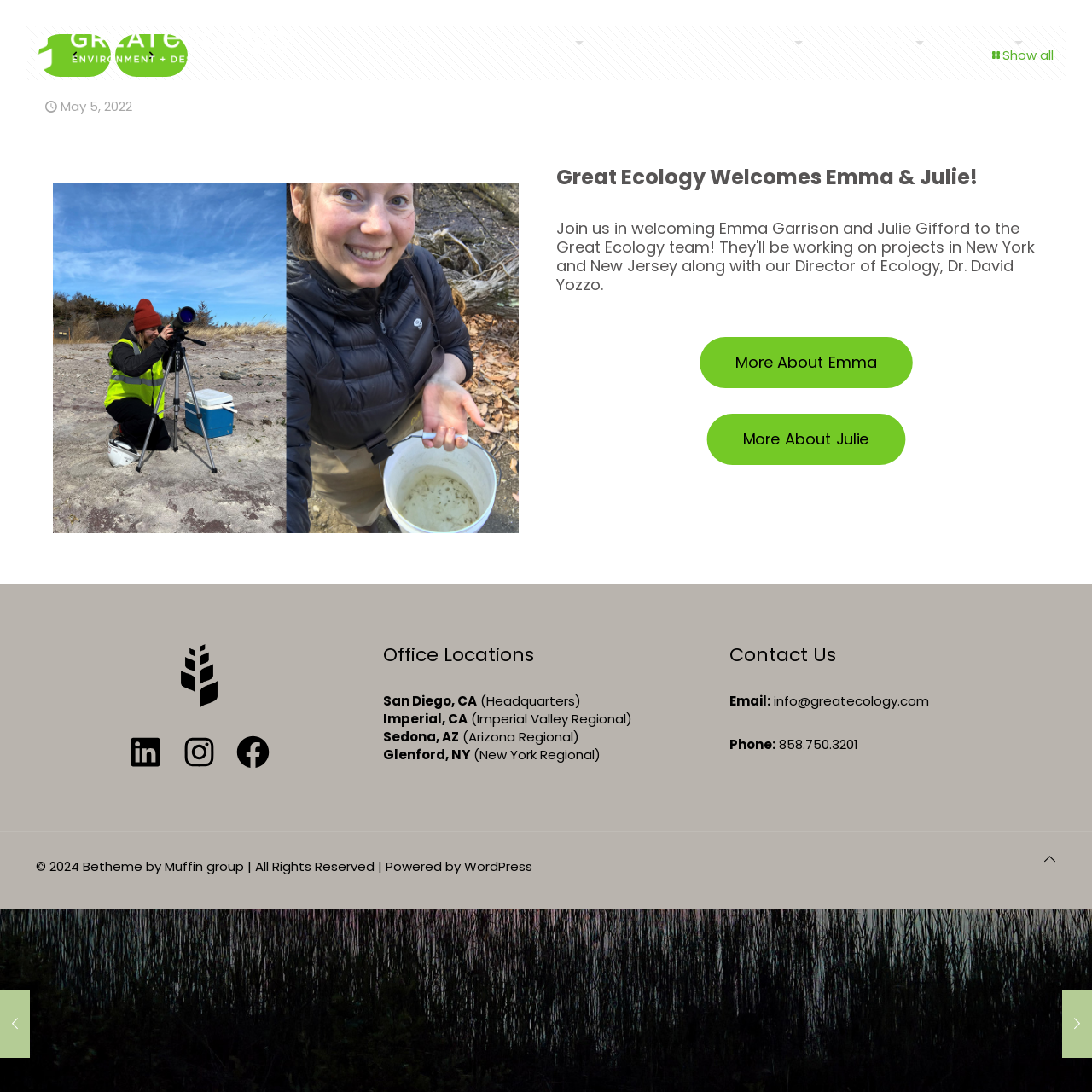Give a one-word or one-phrase response to the question:
What is the purpose of the 'Show all' link?

To show all posts